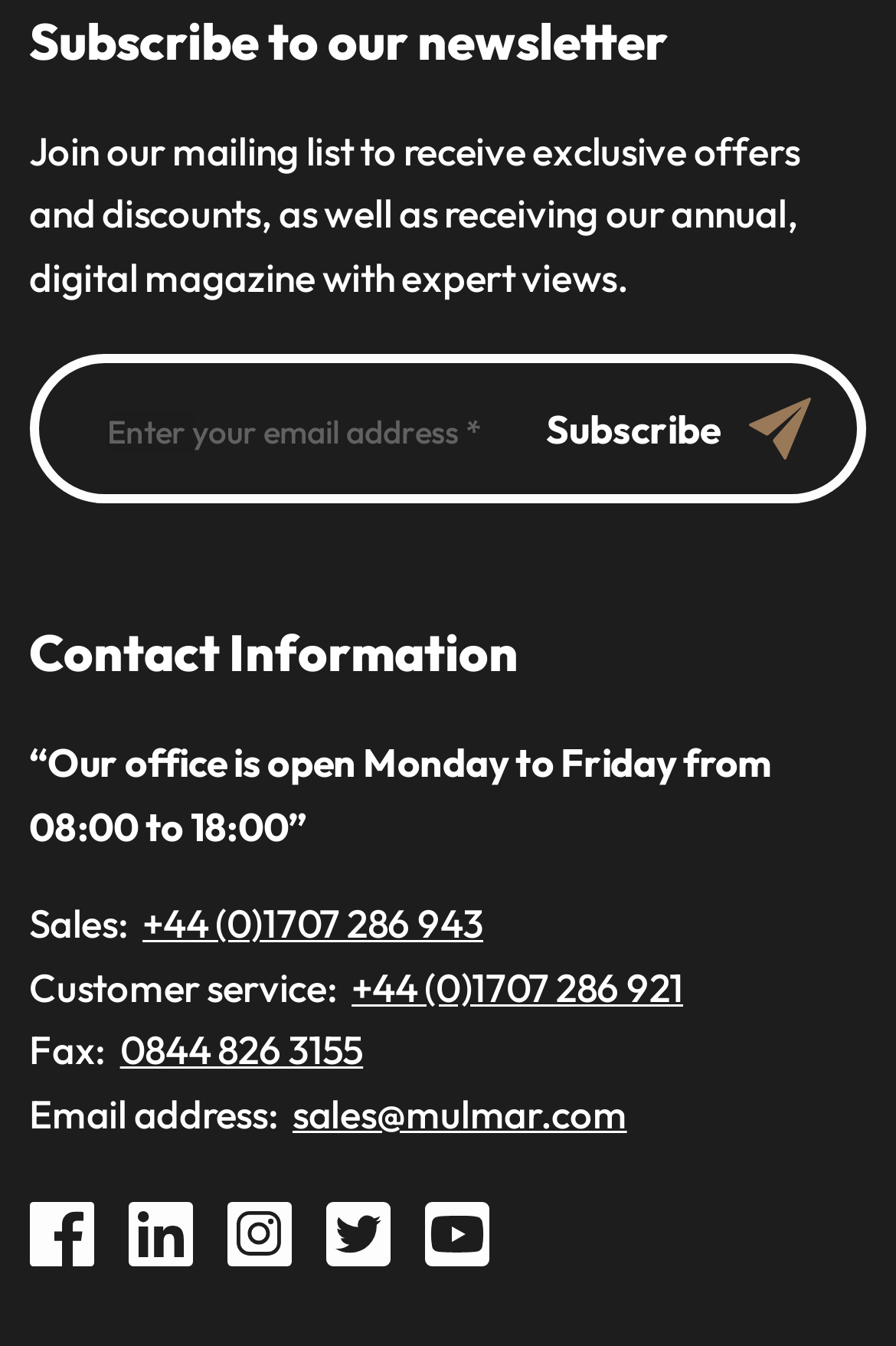Determine the bounding box for the described HTML element: "Subscribe". Ensure the coordinates are four float numbers between 0 and 1 in the format [left, top, right, bottom].

[0.547, 0.263, 0.967, 0.374]